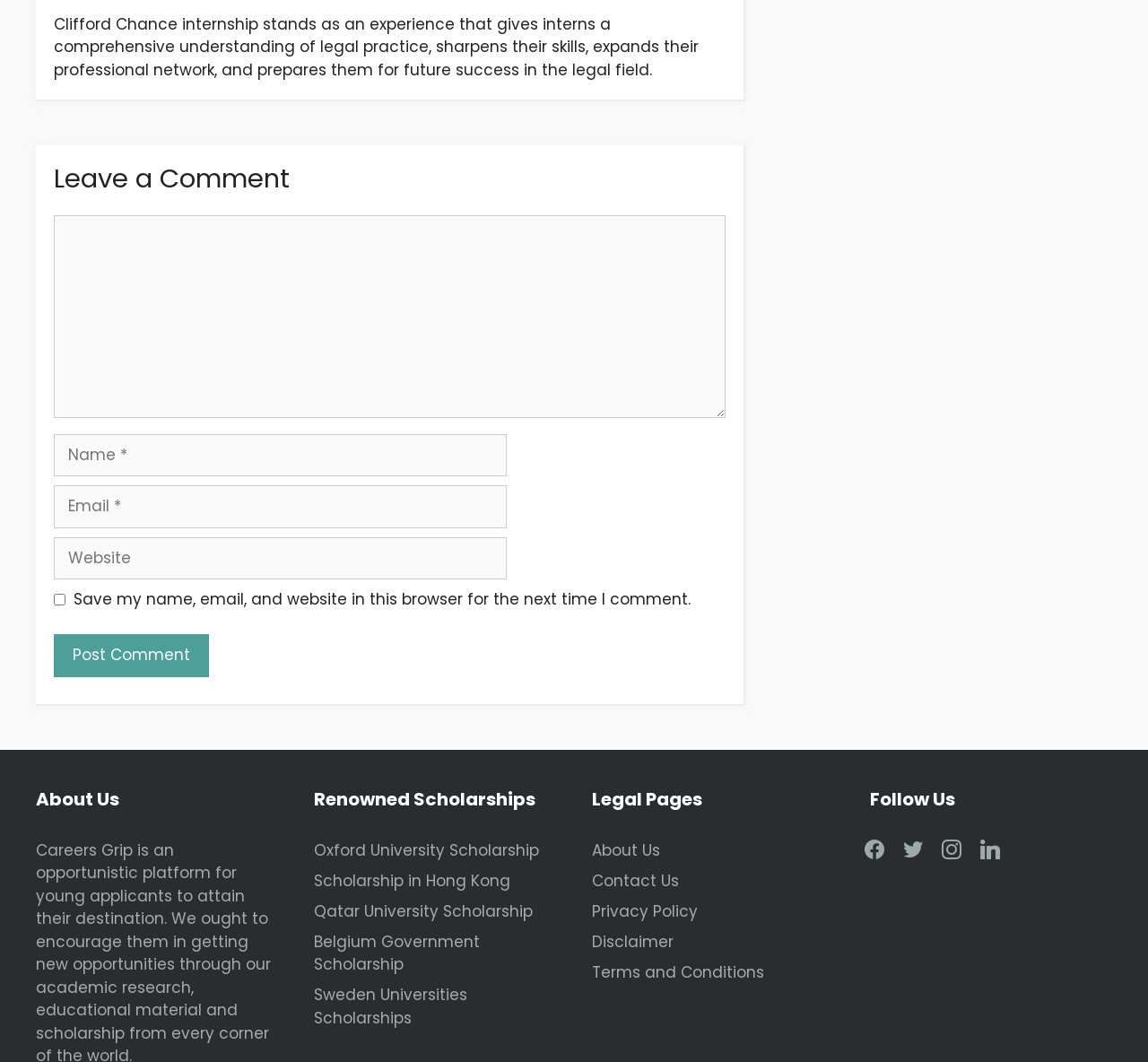Pinpoint the bounding box coordinates of the clickable element to carry out the following instruction: "Visit Oxford University Scholarship."

[0.273, 0.79, 0.47, 0.81]